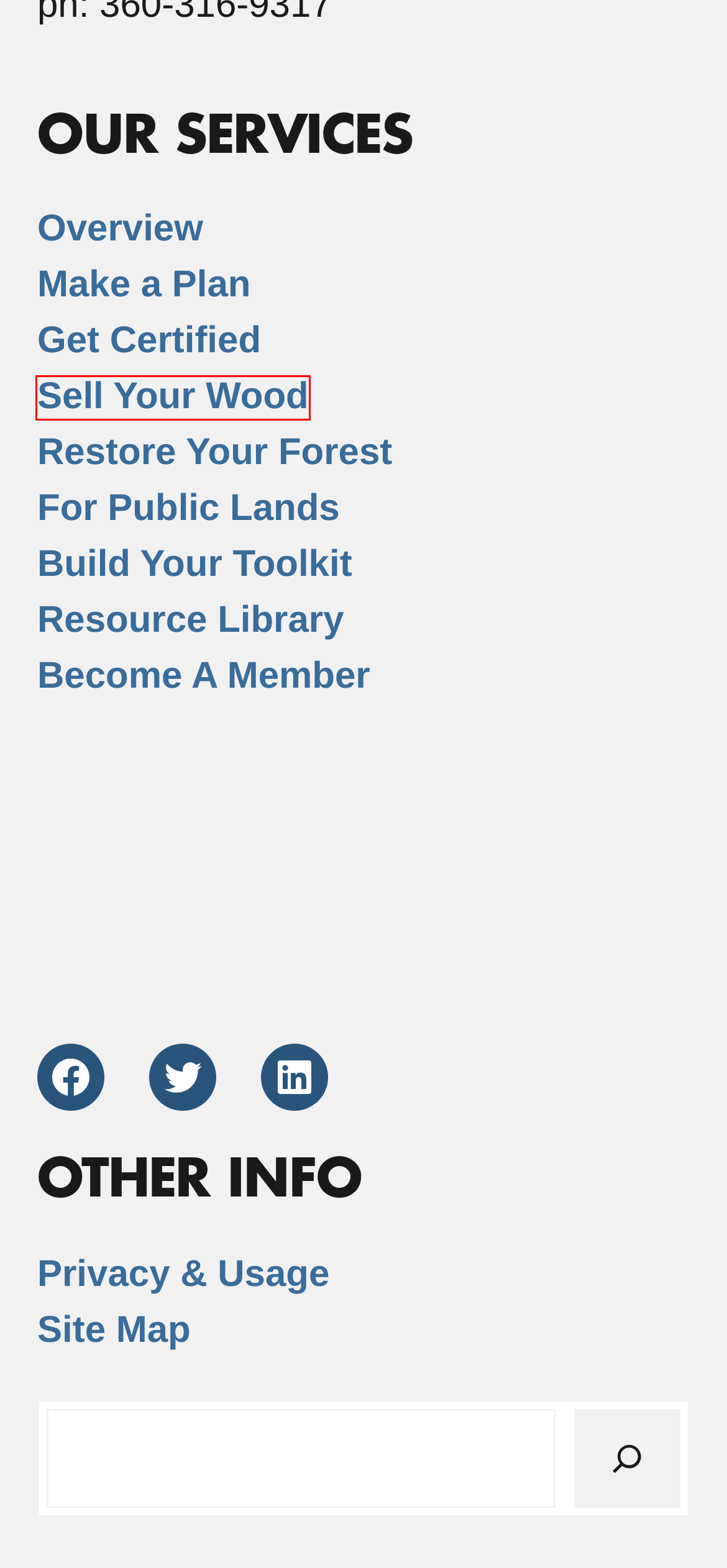Given a webpage screenshot with a red bounding box around a UI element, choose the webpage description that best matches the new webpage after clicking the element within the bounding box. Here are the candidates:
A. Become a Member - Northwest Natural Resource Group
B. Thinning & Harvest - Northwest Natural Resource Group
C. Ecological Forestry for Public Lands - Northwest Natural Resource Group
D. Forest Restoration - Northwest Natural Resource Group
E. Sitemap - Northwest Natural Resource Group
F. Resources - Northwest Natural Resource Group
G. Management Plans - Northwest Natural Resource Group
H. Resource Library - Northwest Natural Resource Group

B